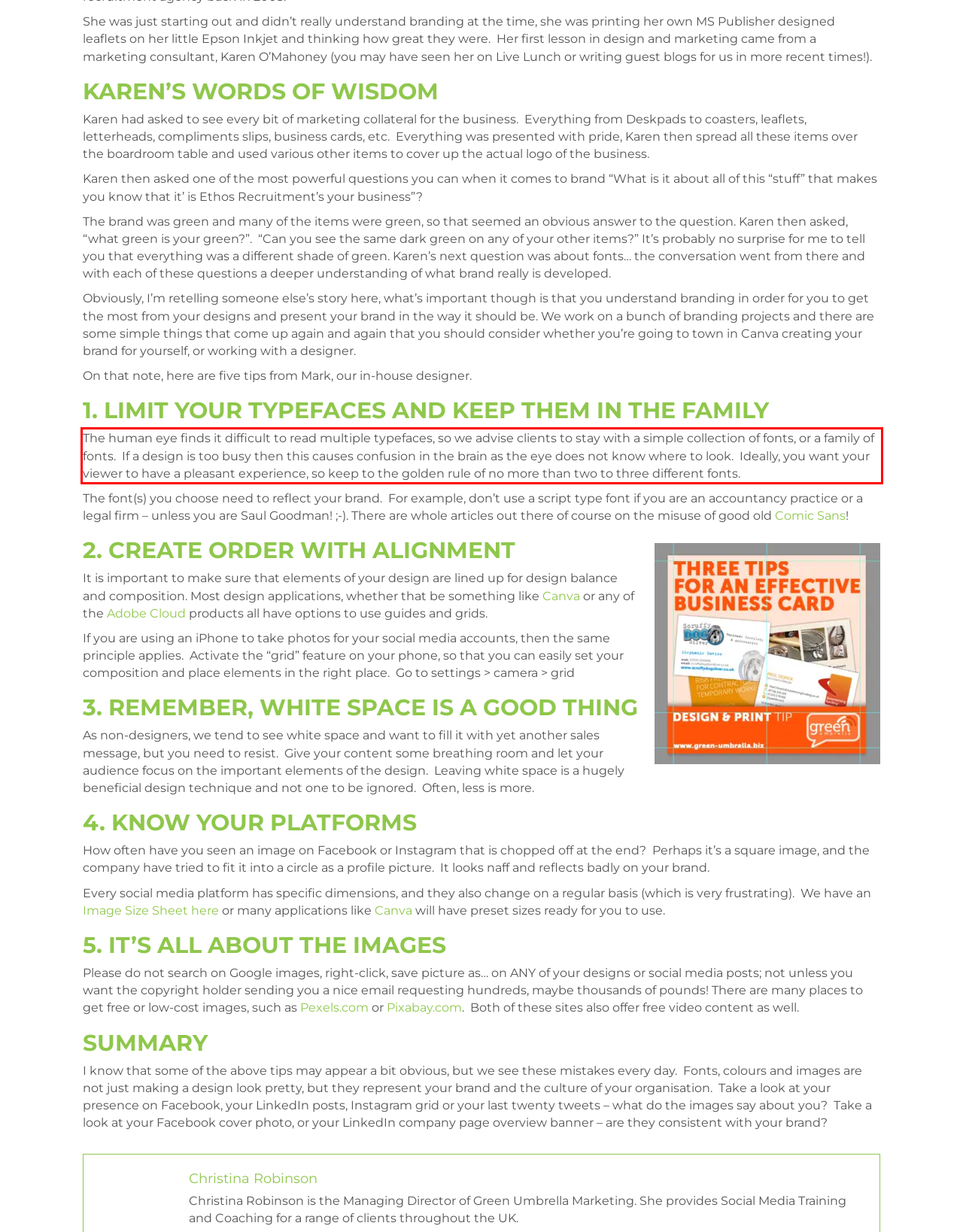You are given a webpage screenshot with a red bounding box around a UI element. Extract and generate the text inside this red bounding box.

The human eye finds it difficult to read multiple typefaces, so we advise clients to stay with a simple collection of fonts, or a family of fonts. If a design is too busy then this causes confusion in the brain as the eye does not know where to look. Ideally, you want your viewer to have a pleasant experience, so keep to the golden rule of no more than two to three different fonts.